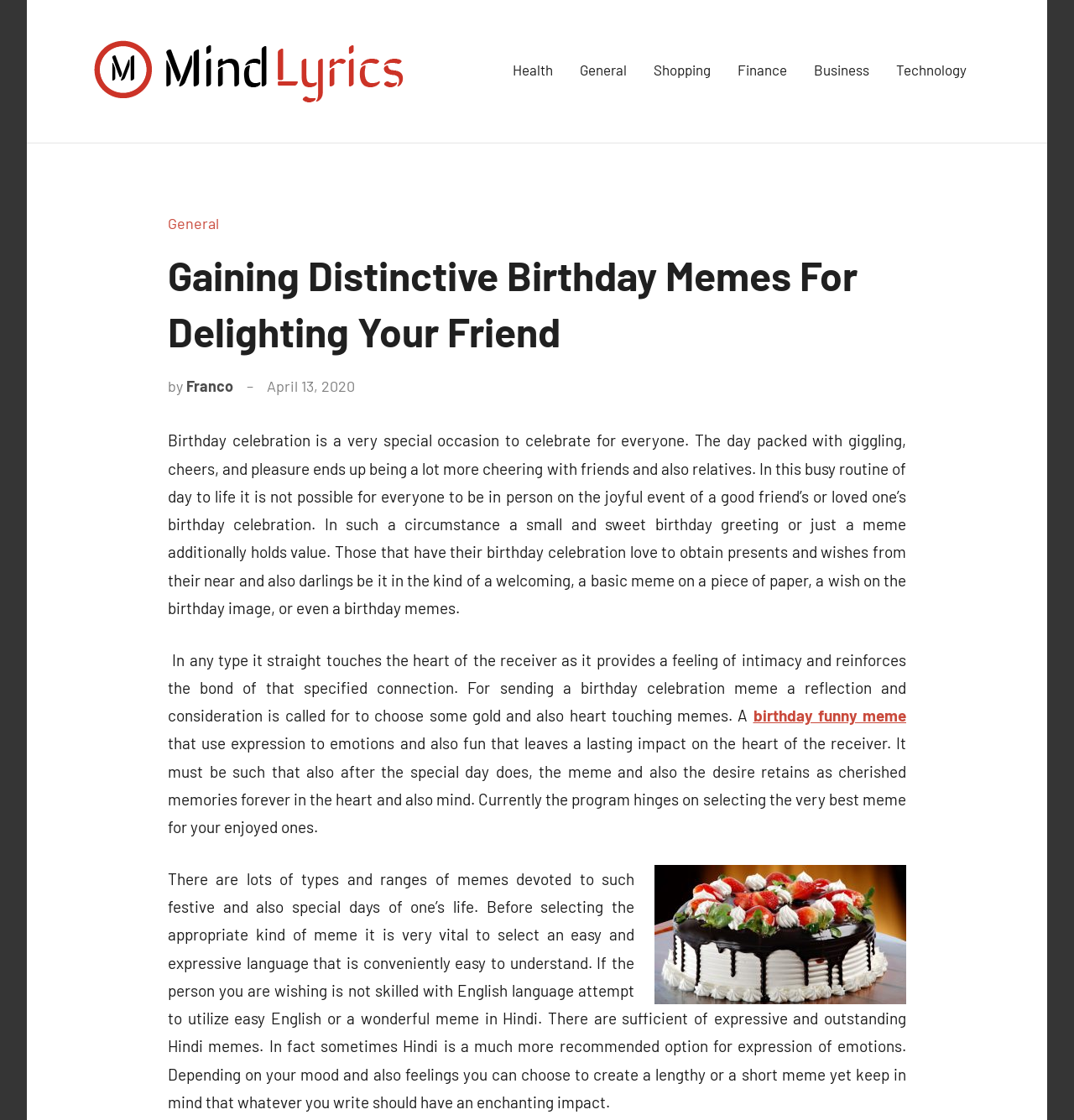What is the importance of choosing the right meme?
Please respond to the question thoroughly and include all relevant details.

According to the webpage, choosing the right meme is crucial as it leaves a lasting impact on the heart of the receiver. The meme should be such that it retains as cherished memories forever in the heart and mind.